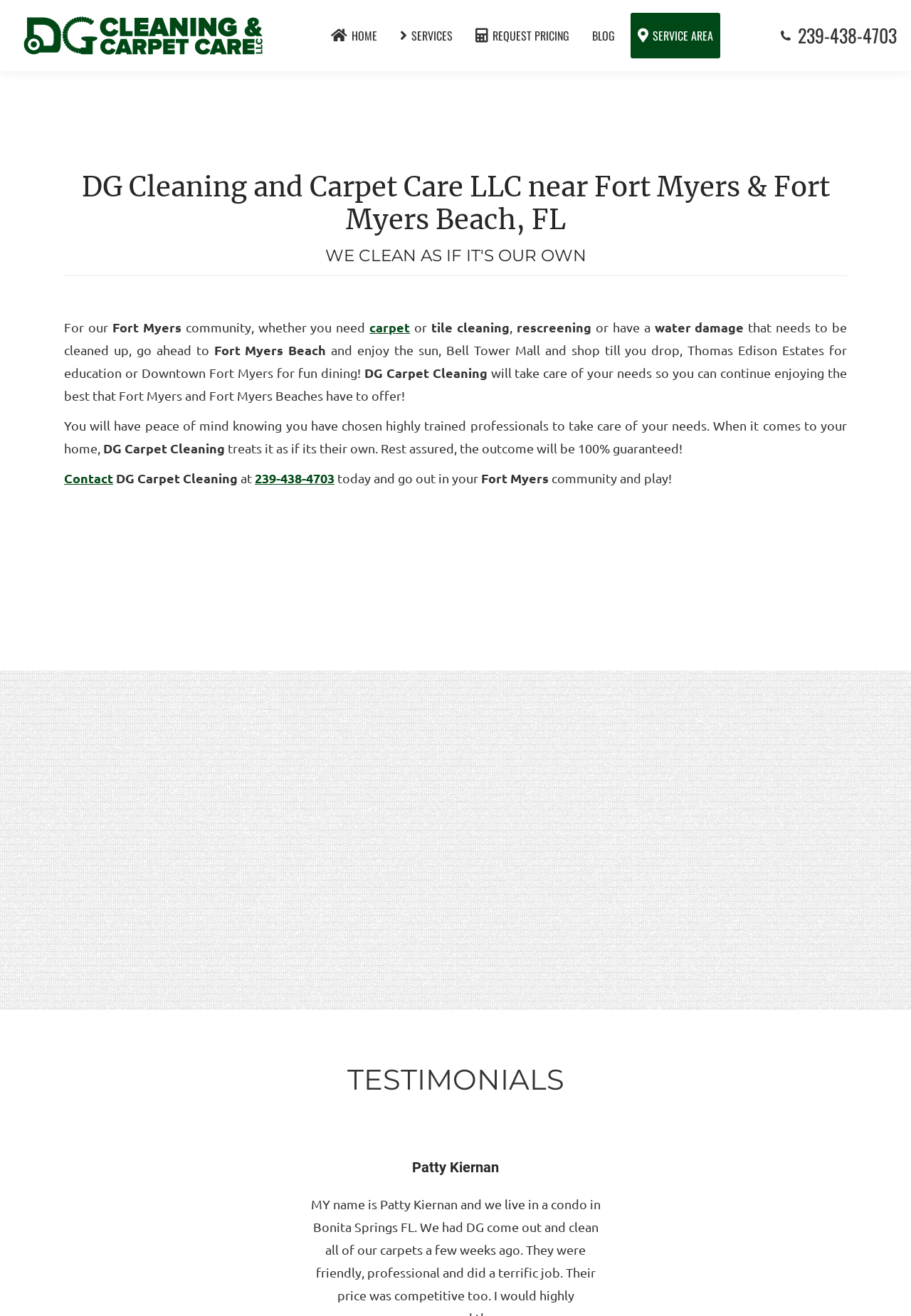Locate the bounding box for the described UI element: "Request Pricing". Ensure the coordinates are four float numbers between 0 and 1, formatted as [left, top, right, bottom].

[0.514, 0.01, 0.633, 0.044]